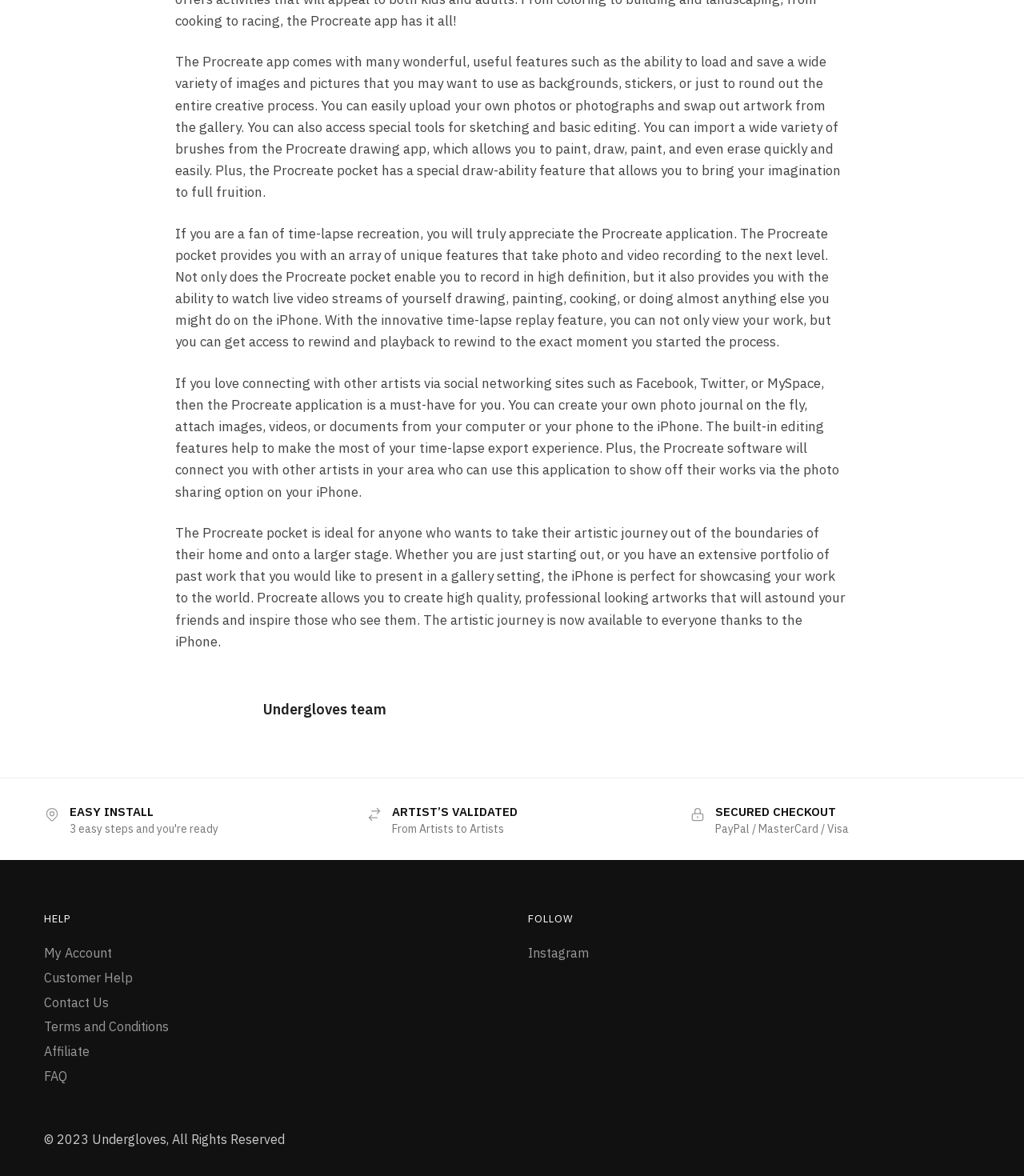Please specify the bounding box coordinates in the format (top-left x, top-left y, bottom-right x, bottom-right y), with all values as floating point numbers between 0 and 1. Identify the bounding box of the UI element described by: Contact Us

[0.043, 0.845, 0.106, 0.859]